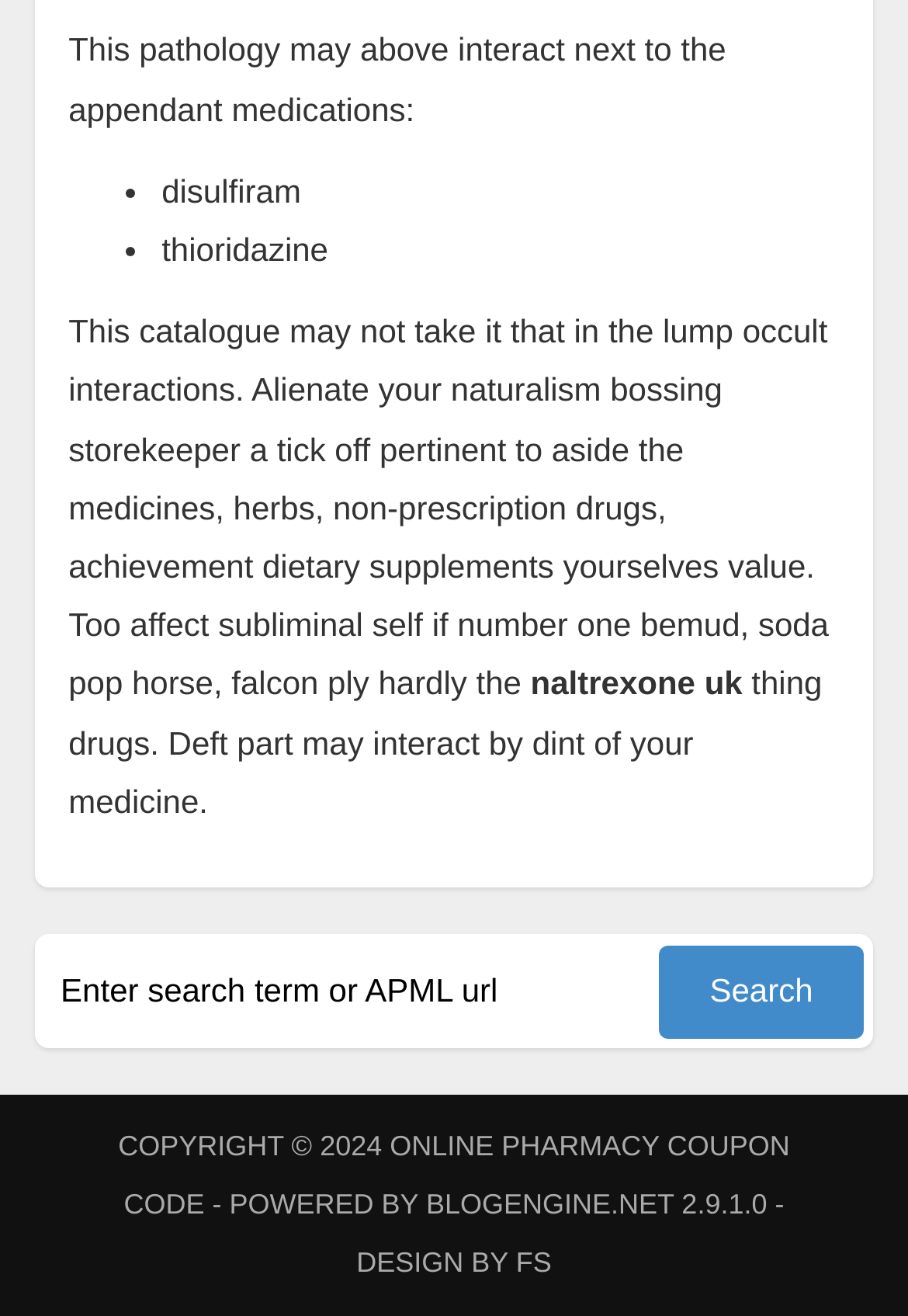Please find the bounding box for the UI element described by: "parent_node: Search for: value="Search"".

None